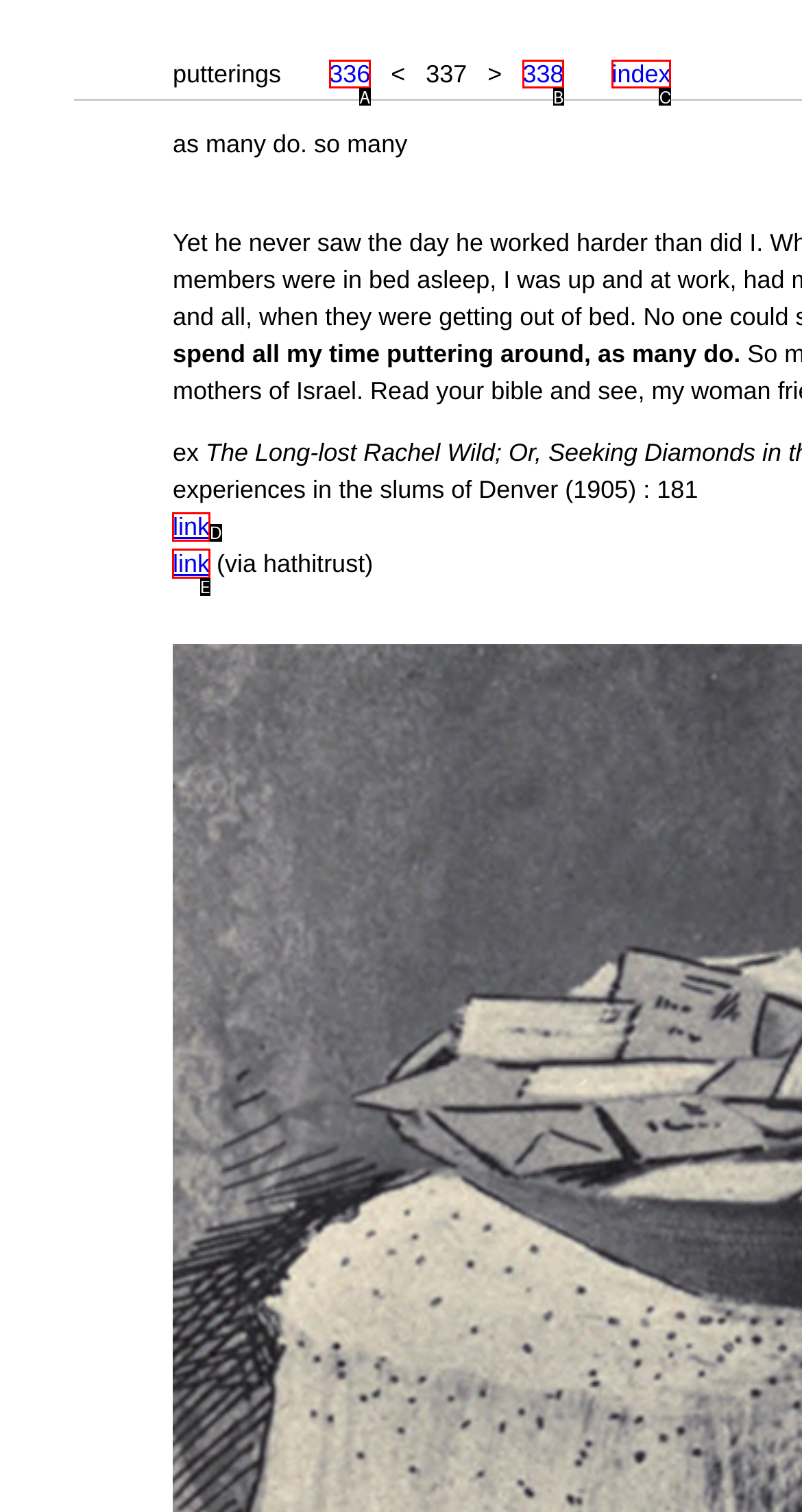Determine which option matches the element description: 336
Answer using the letter of the correct option.

A